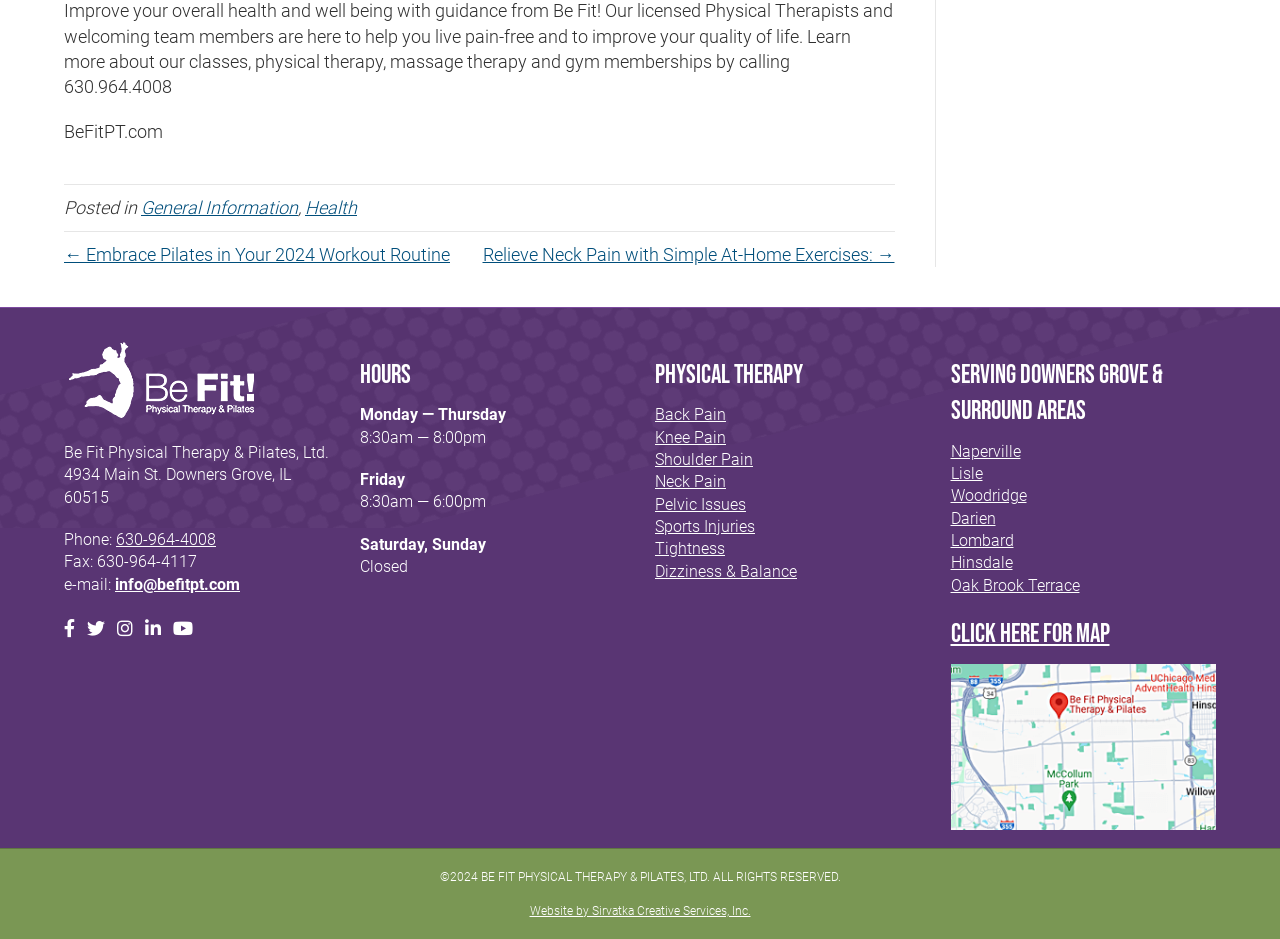What are the hours of operation on Saturday and Sunday? Using the information from the screenshot, answer with a single word or phrase.

Closed